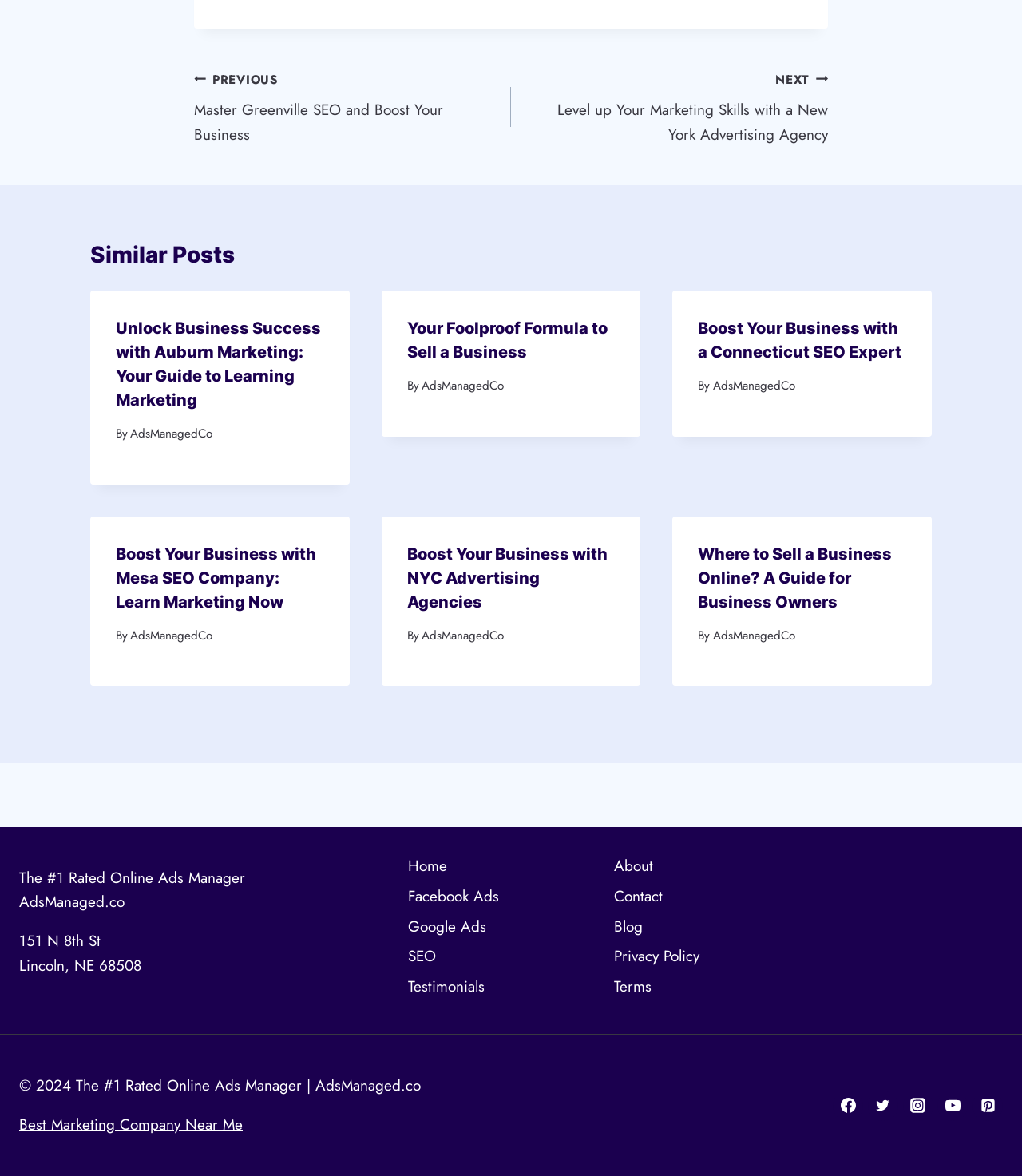Find the bounding box coordinates for the UI element whose description is: "Best Marketing Company Near Me". The coordinates should be four float numbers between 0 and 1, in the format [left, top, right, bottom].

[0.019, 0.947, 0.238, 0.965]